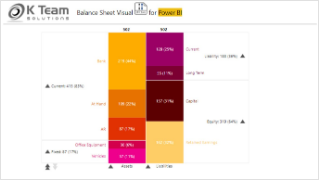Generate an in-depth description of the visual content.

This image showcases a Balance Sheet Visual designed for Power BI by K Team Solutions. The visual provides an organized representation of financial data, highlighting key metrics such as "Current Assets," "Long Term," and "Total Liabilities." Each category is visually differentiated using distinct colors, helping to convey the financial status at a glance. Notably, percentages are displayed alongside monetary values, illustrating their proportions within the overall balance sheet.

The interface is structured to present important figures clearly, with sections for "Total Assets" and "Total Liabilities" prominently included. This visual serves as a user-friendly tool for financial analysis, enabling users to interpret data effectively and make informed decisions based on the financial overview presented.